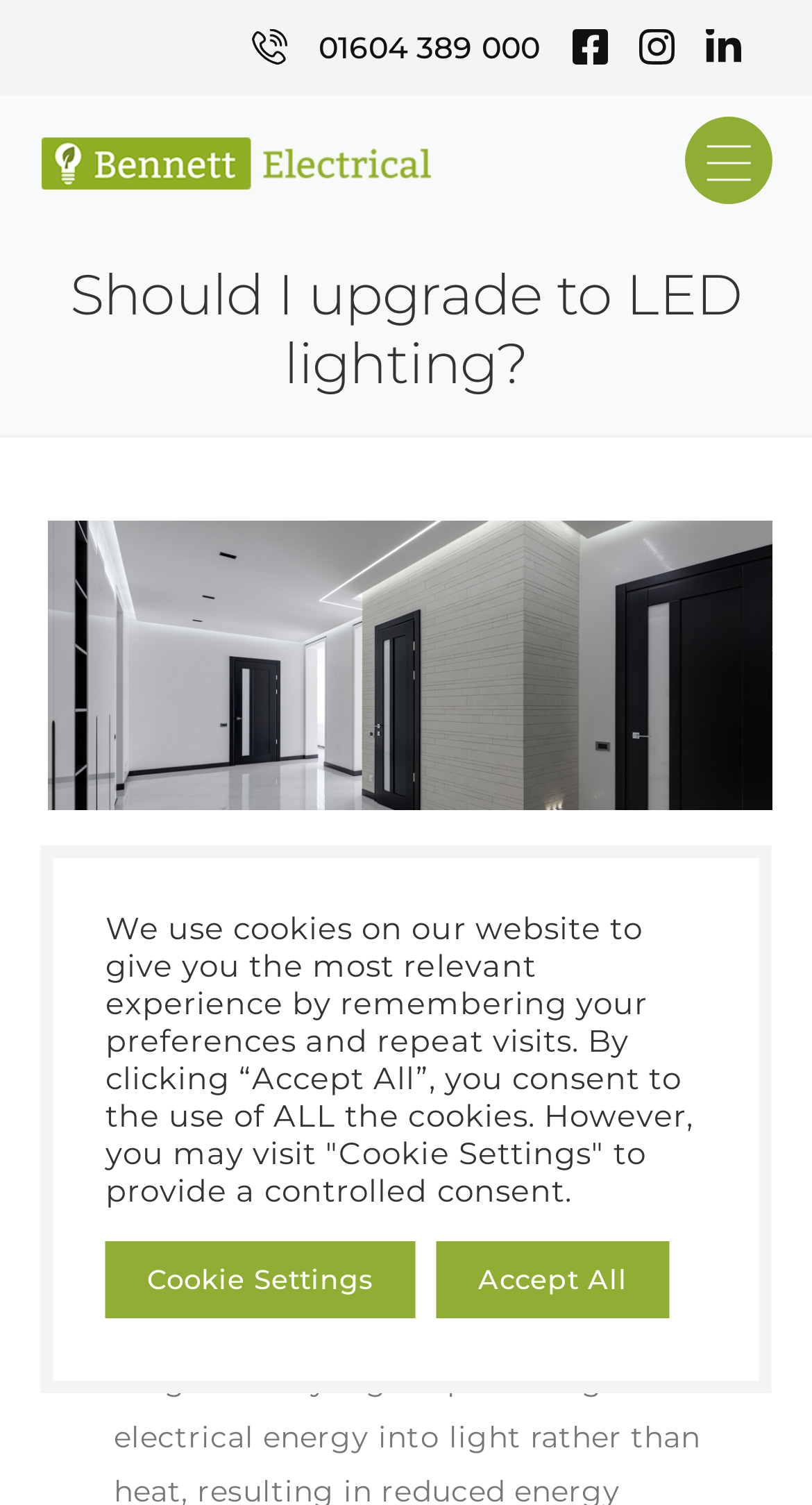Could you identify the text that serves as the heading for this webpage?

Should I upgrade to LED lighting?